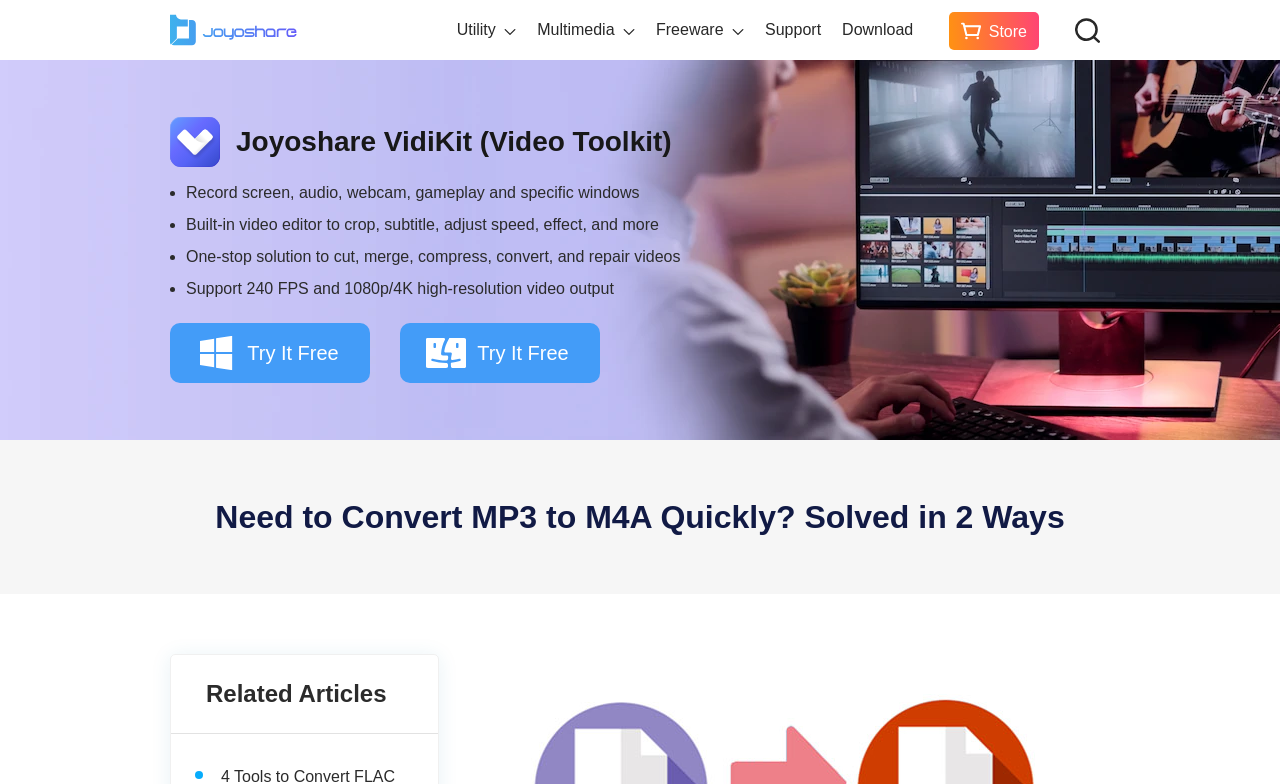Using the format (top-left x, top-left y, bottom-right x, bottom-right y), provide the bounding box coordinates for the described UI element. All values should be floating point numbers between 0 and 1: Try It Free

[0.133, 0.412, 0.289, 0.489]